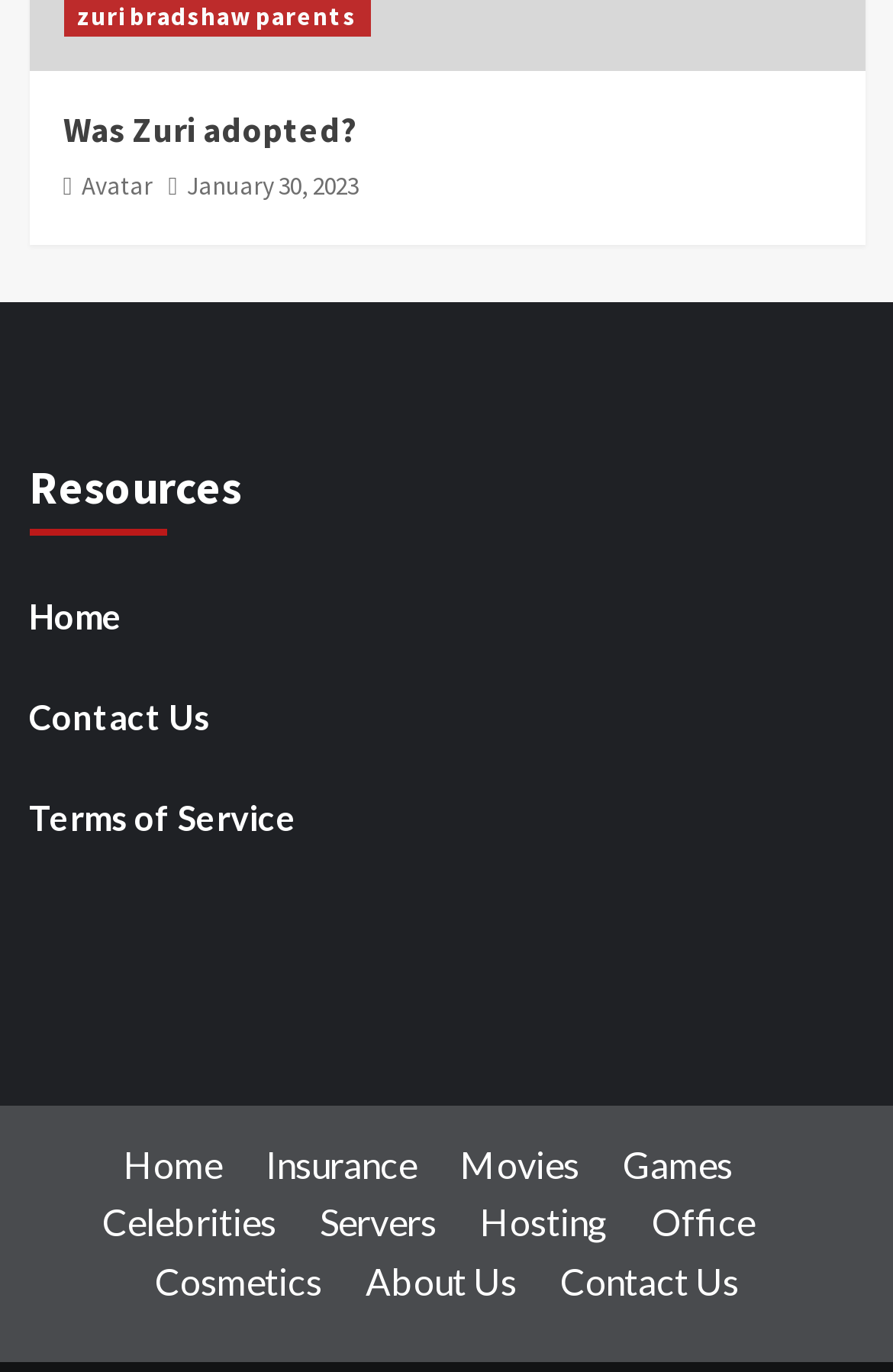Locate the bounding box coordinates of the item that should be clicked to fulfill the instruction: "Go to 'Avatar' page".

[0.091, 0.124, 0.171, 0.147]